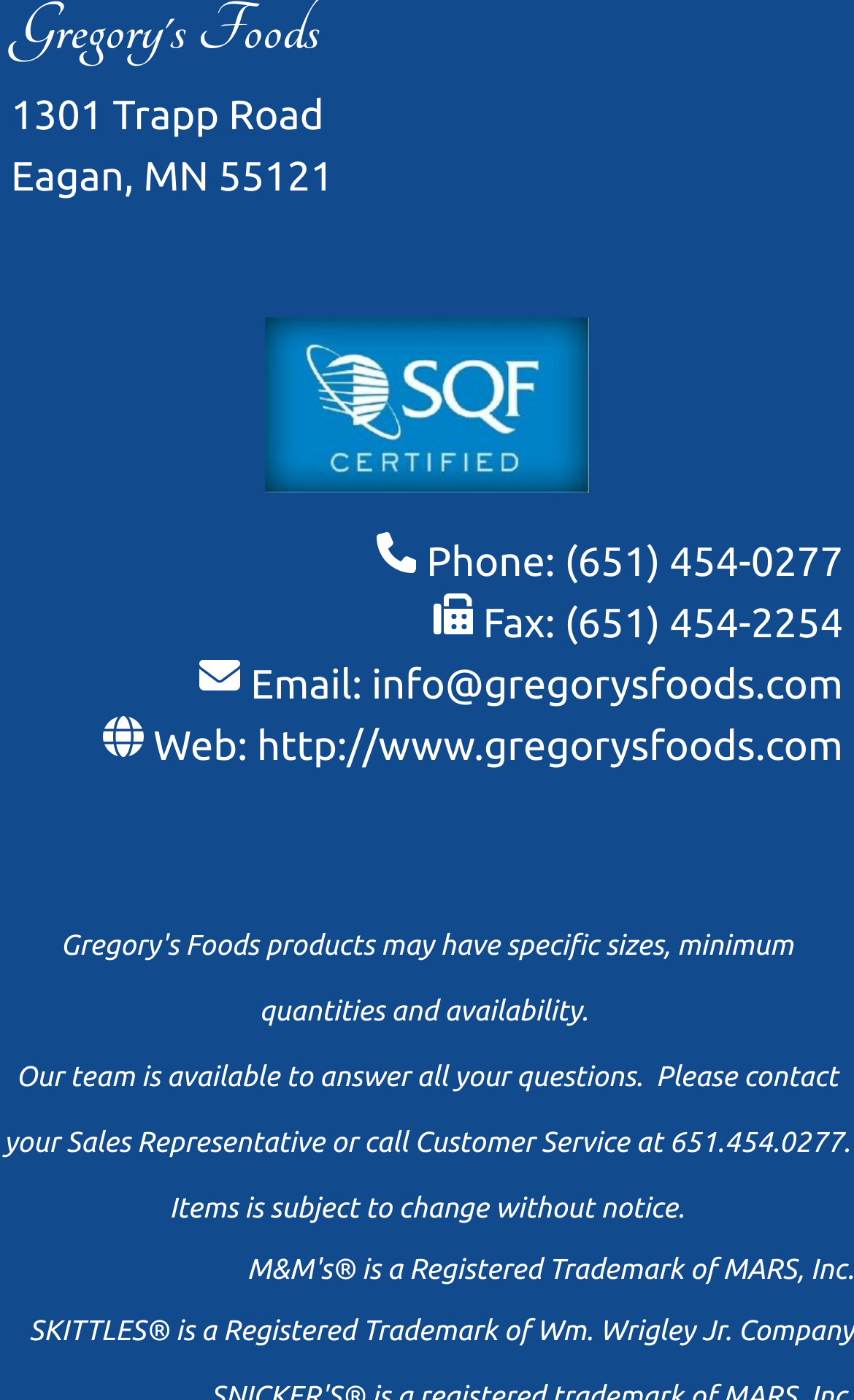What is the address of Gregory's Foods?
Based on the visual information, provide a detailed and comprehensive answer.

I found the address by looking at the top of the webpage, where it is clearly displayed as '1301 Trapp Road' and 'Eagan, MN 55121'.